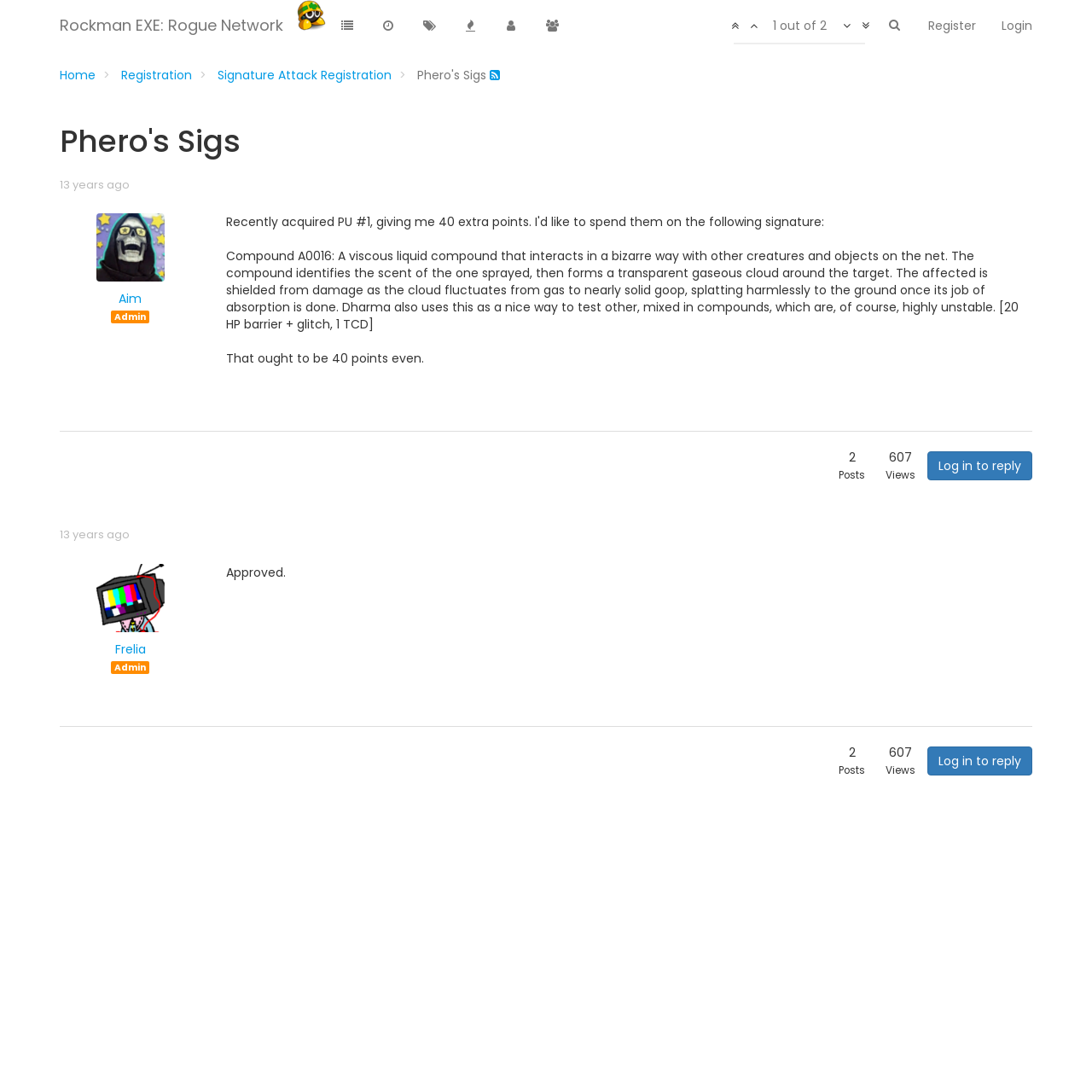Bounding box coordinates should be provided in the format (top-left x, top-left y, bottom-right x, bottom-right y) with all values between 0 and 1. Identify the bounding box for this UI element: parent_node: Rockman EXE: Rogue Network

[0.271, 0.005, 0.299, 0.021]